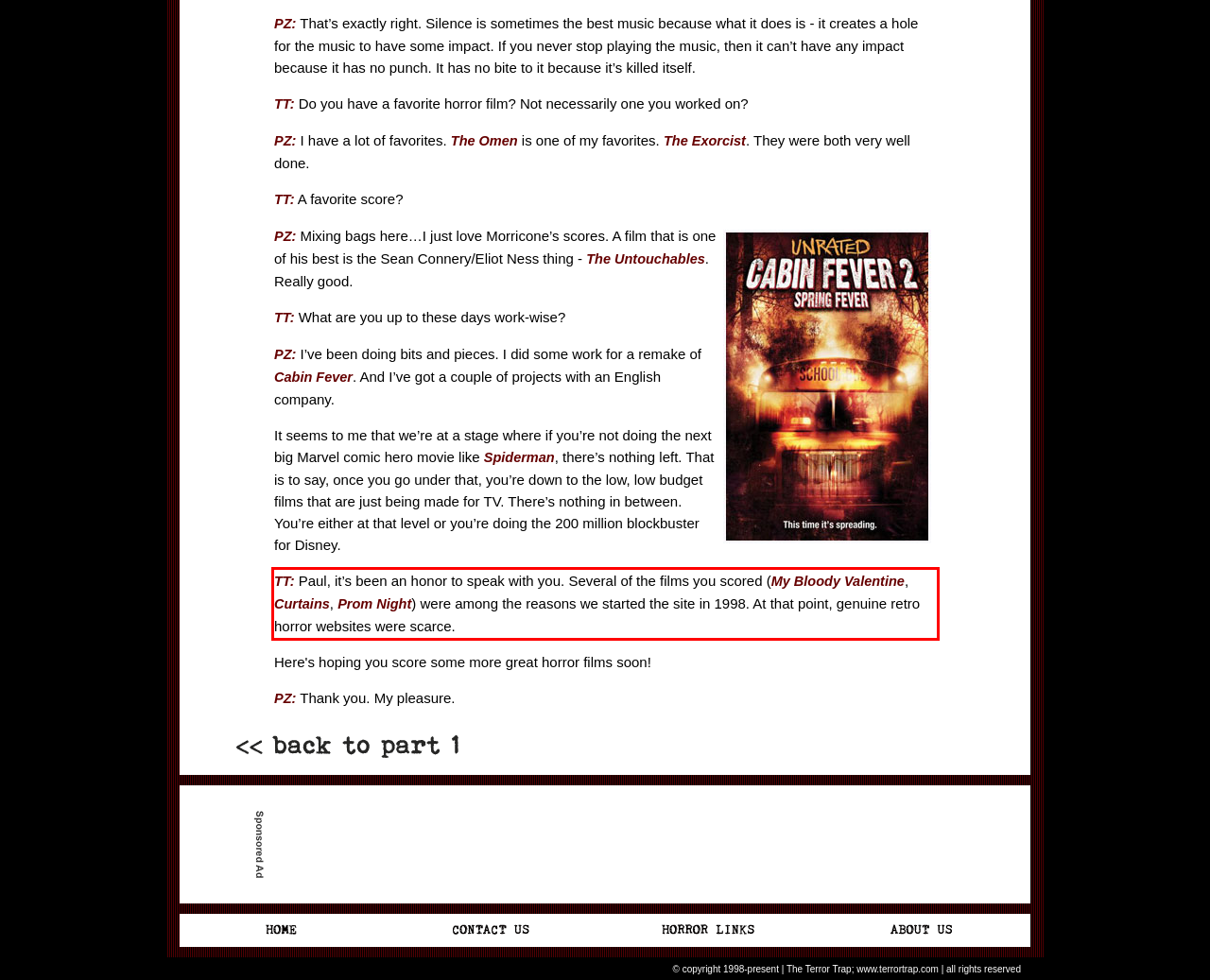Within the provided webpage screenshot, find the red rectangle bounding box and perform OCR to obtain the text content.

TT: Paul, it’s been an honor to speak with you. Several of the films you scored (My Bloody Valentine, Curtains, Prom Night) were among the reasons we started the site in 1998. At that point, genuine retro horror websites were scarce.